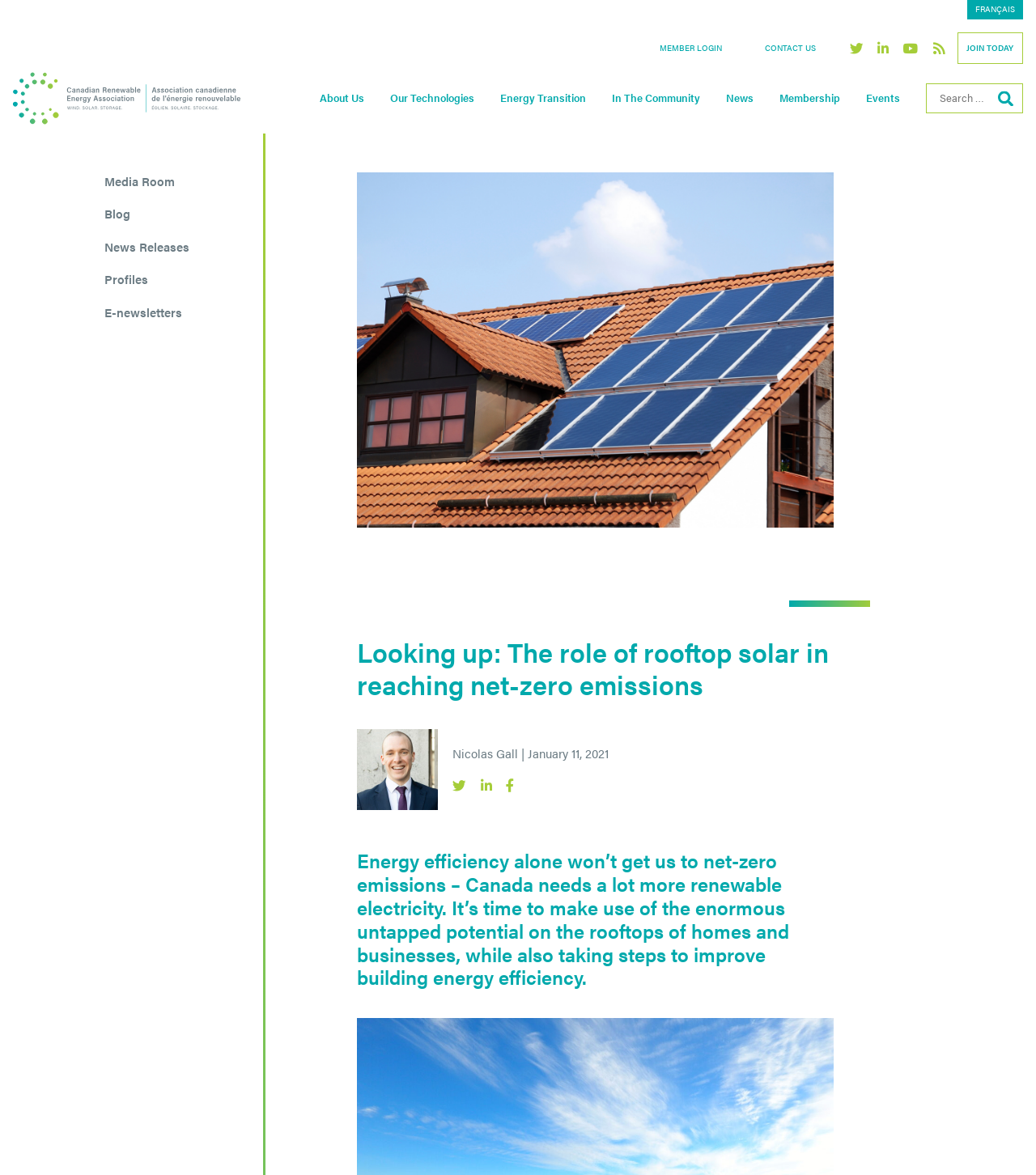Please identify the primary heading on the webpage and return its text.

Looking up: The role of rooftop solar in reaching net-zero emissions